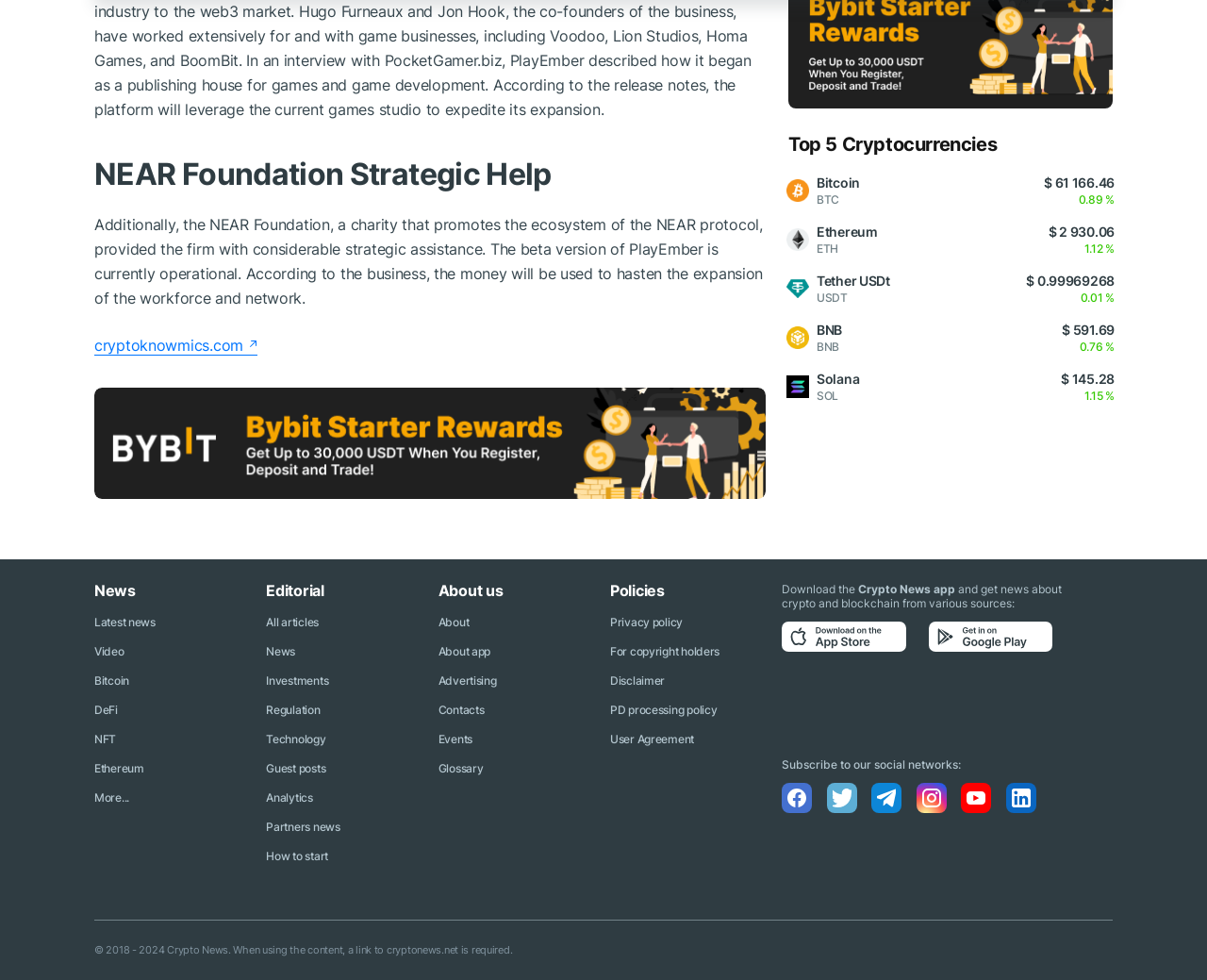Please identify the coordinates of the bounding box that should be clicked to fulfill this instruction: "Click on 'New York Black Seniors Singles Dating Online Site'".

None